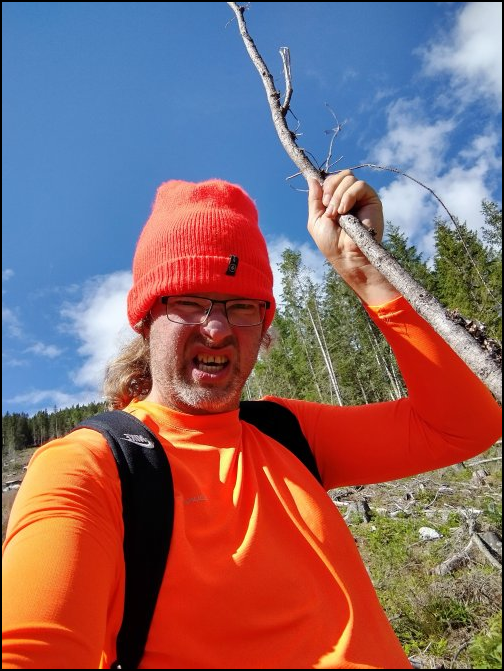Generate a detailed explanation of the scene depicted in the image.

In this vibrant outdoor image, a person wearing an eye-catching bright orange long-sleeve shirt and a matching orange beanie strikes a playful pose against a picturesque natural backdrop. They hold a slender stick in one hand, with an exaggerated, humorous facial expression that conveys a mix of determination and comedic flair. The lush greenery of coniferous trees and a clear blue sky dotted with fluffy white clouds form the perfect setting, emphasizing a lively and adventurous summer atmosphere. This moment captures the essence of outdoor fun and creativity, suggesting an engaging and spirited adventure in nature.